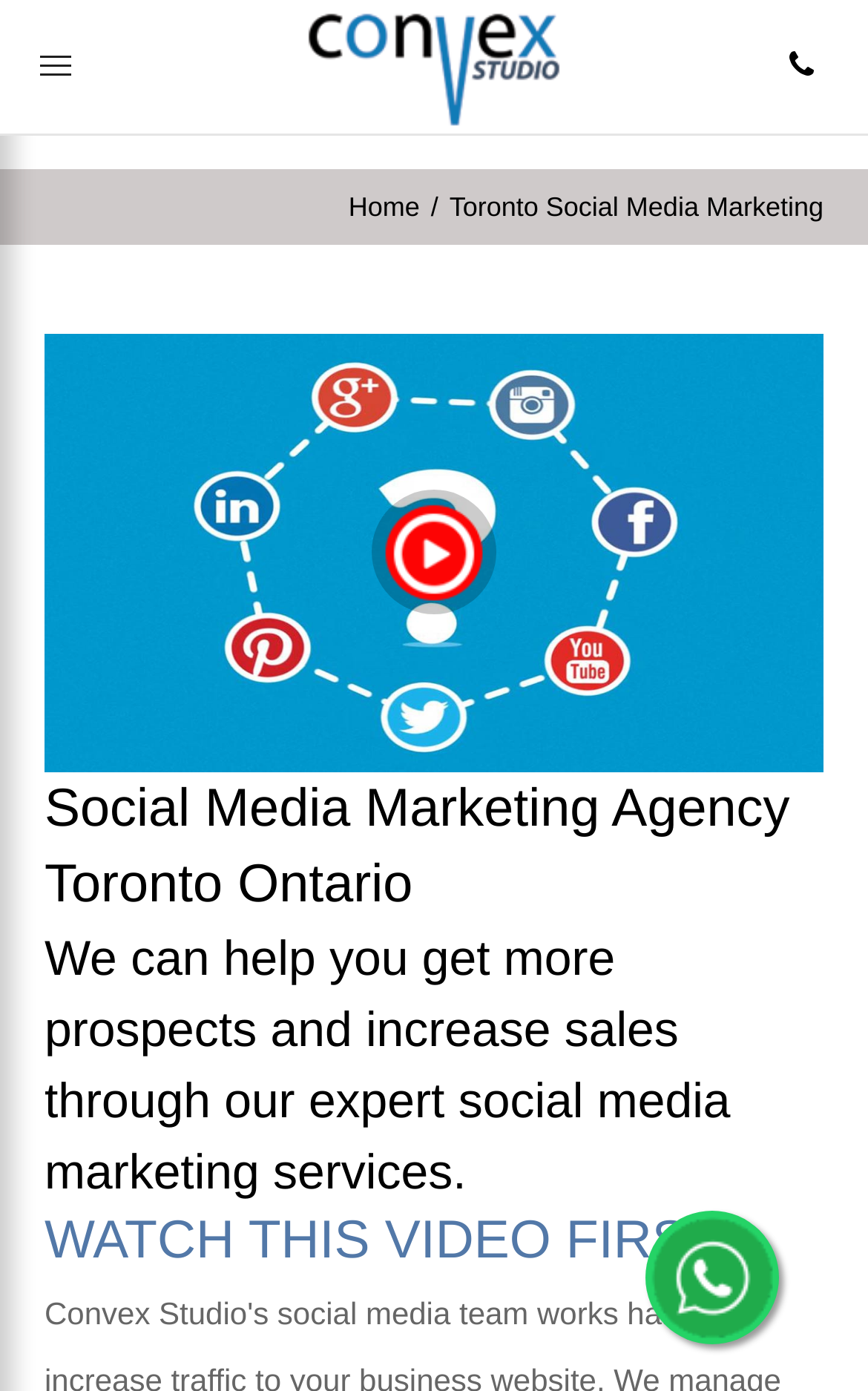Please respond to the question using a single word or phrase:
What is the location of the company?

Toronto, Ontario